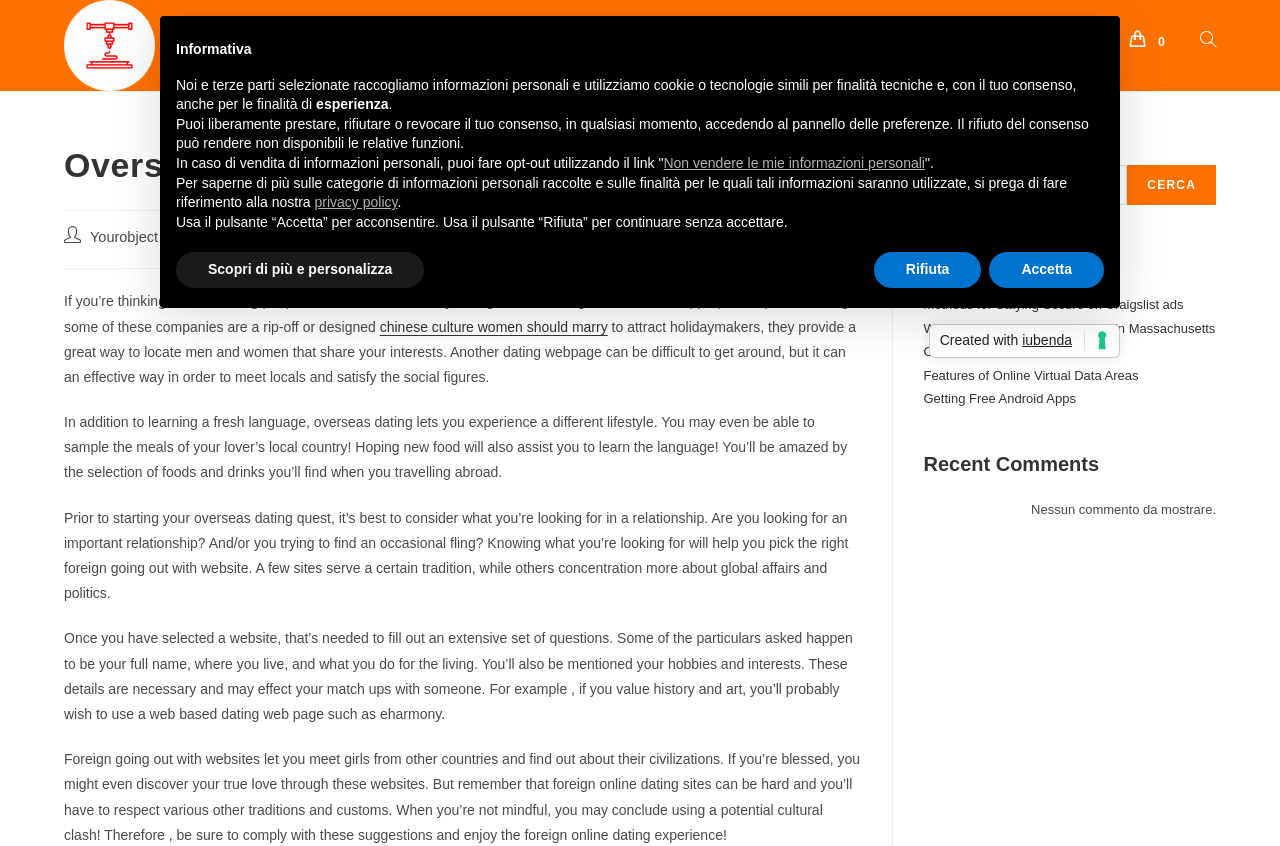What can you experience through overseas dating?
Refer to the image and provide a thorough answer to the question.

The webpage mentions that overseas dating lets you experience a different lifestyle. It also mentions that you may even be able to sample the food of your lover's local country, which will also help you learn the language.